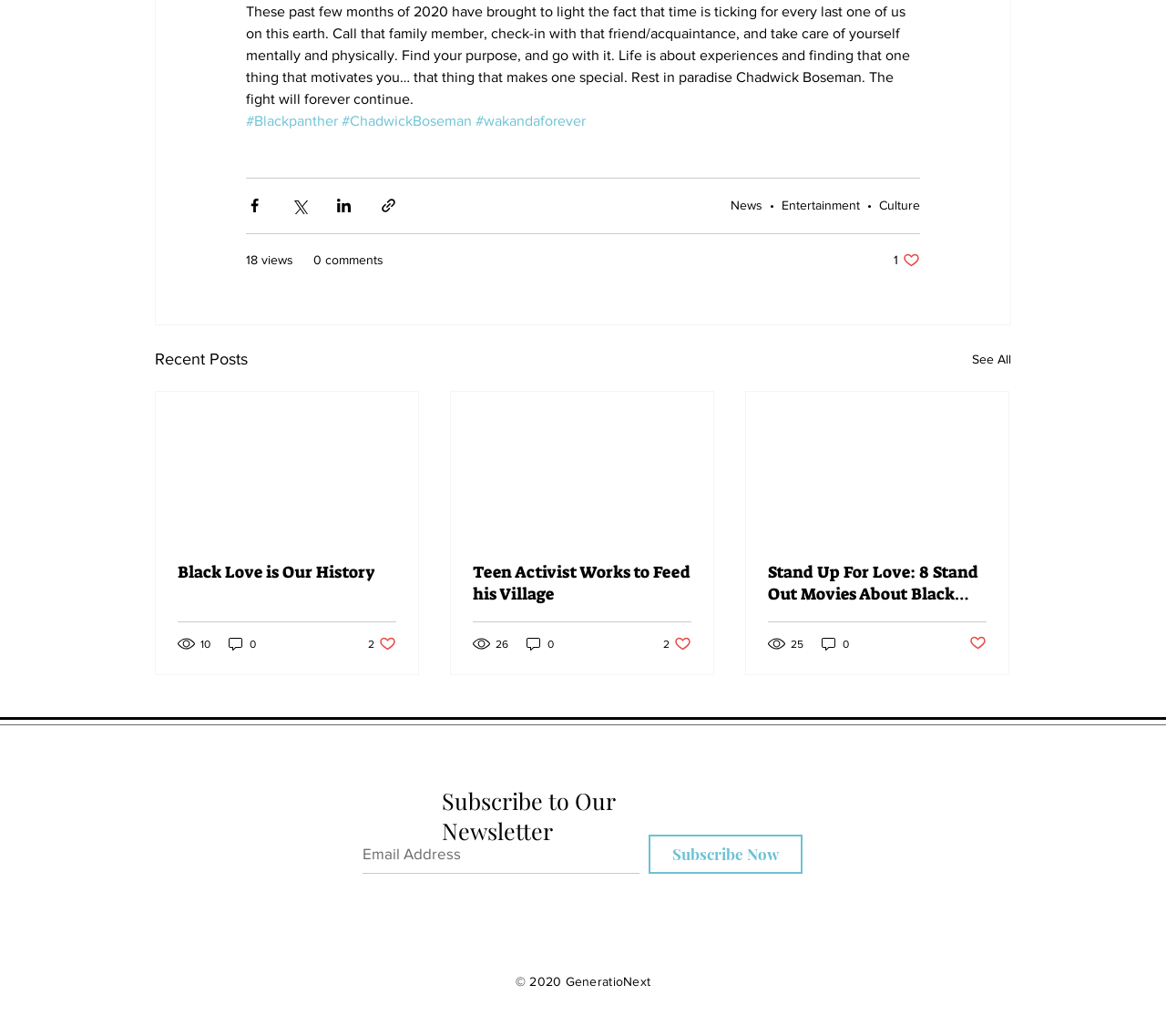Bounding box coordinates are specified in the format (top-left x, top-left y, bottom-right x, bottom-right y). All values are floating point numbers bounded between 0 and 1. Please provide the bounding box coordinate of the region this sentence describes: title="OKEO SGS"

None